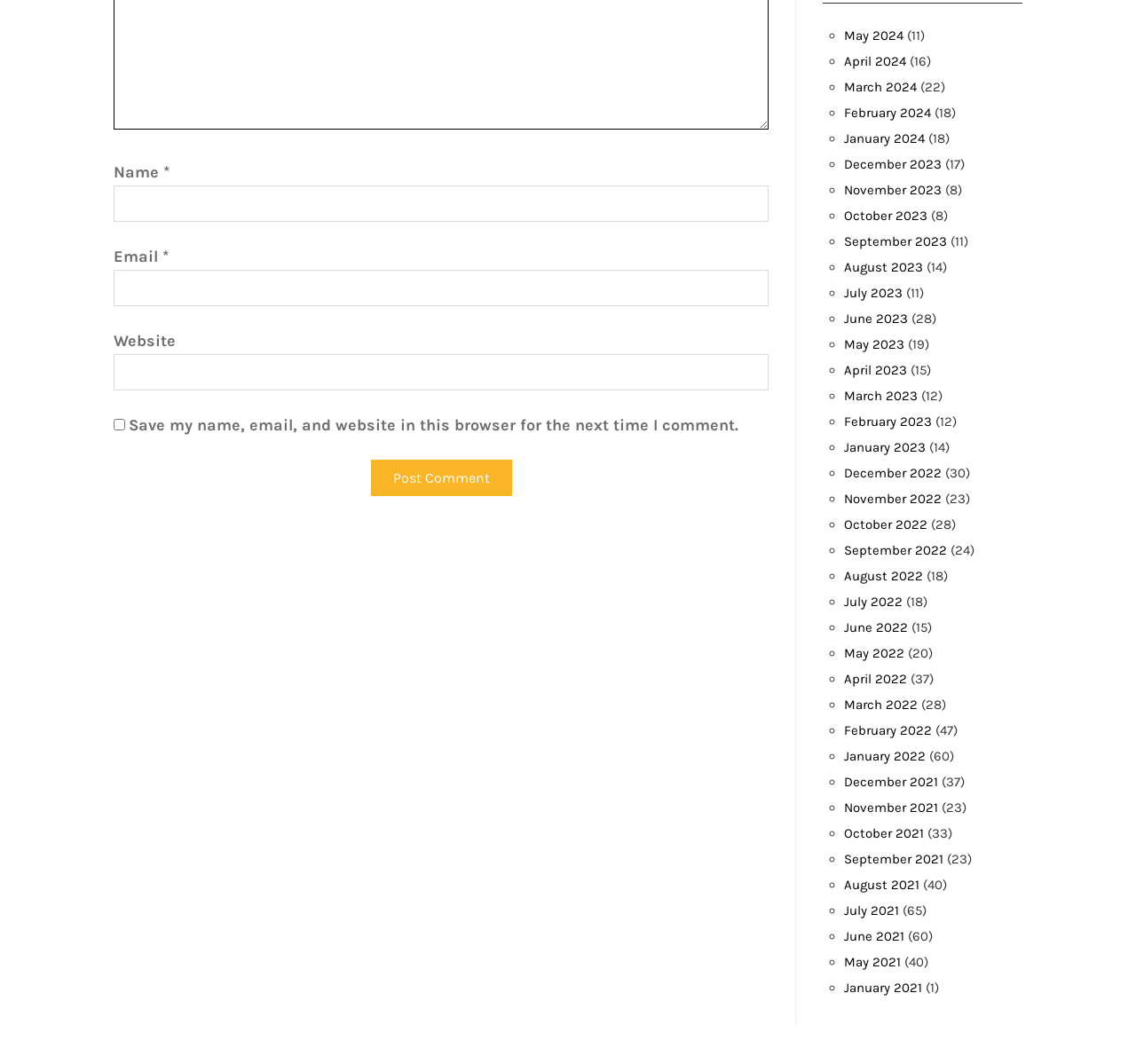Locate the bounding box coordinates of the clickable area to execute the instruction: "View the 'May 2024' comments". Provide the coordinates as four float numbers between 0 and 1, represented as [left, top, right, bottom].

[0.743, 0.026, 0.795, 0.041]